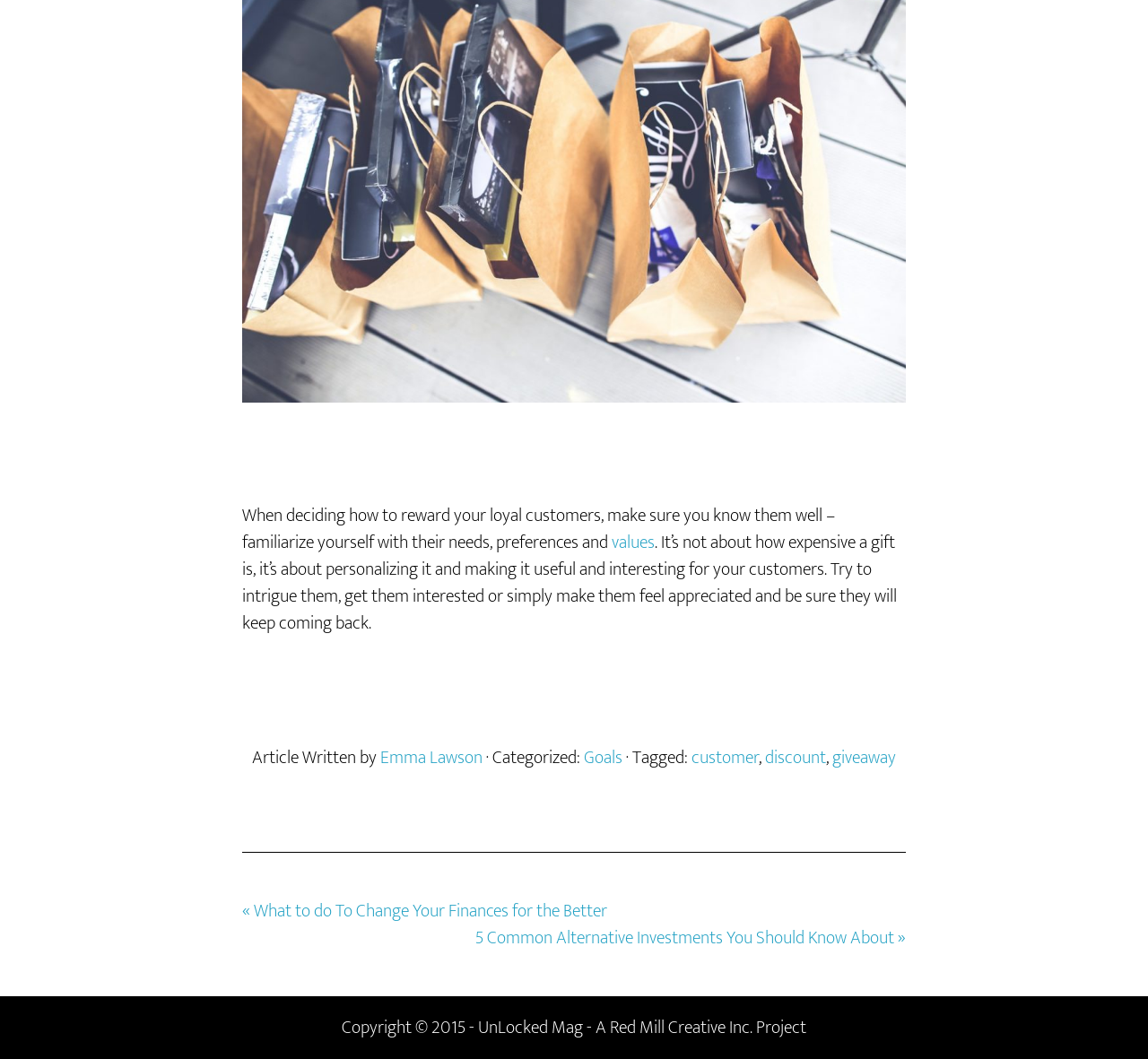What is the category of the article?
Using the visual information from the image, give a one-word or short-phrase answer.

Goals